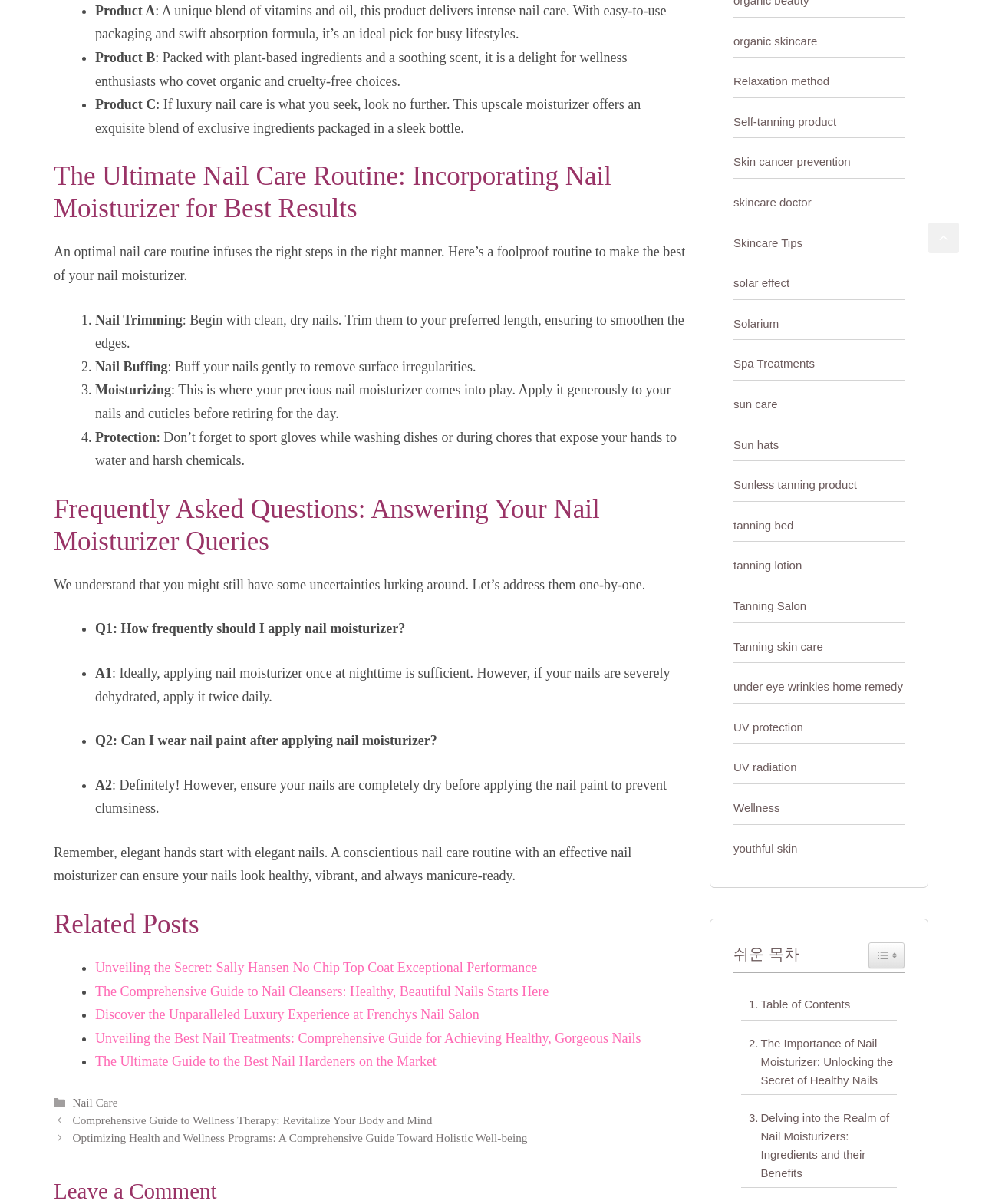Please answer the following query using a single word or phrase: 
What is the topic of the first related post?

Sally Hansen No Chip Top Coat